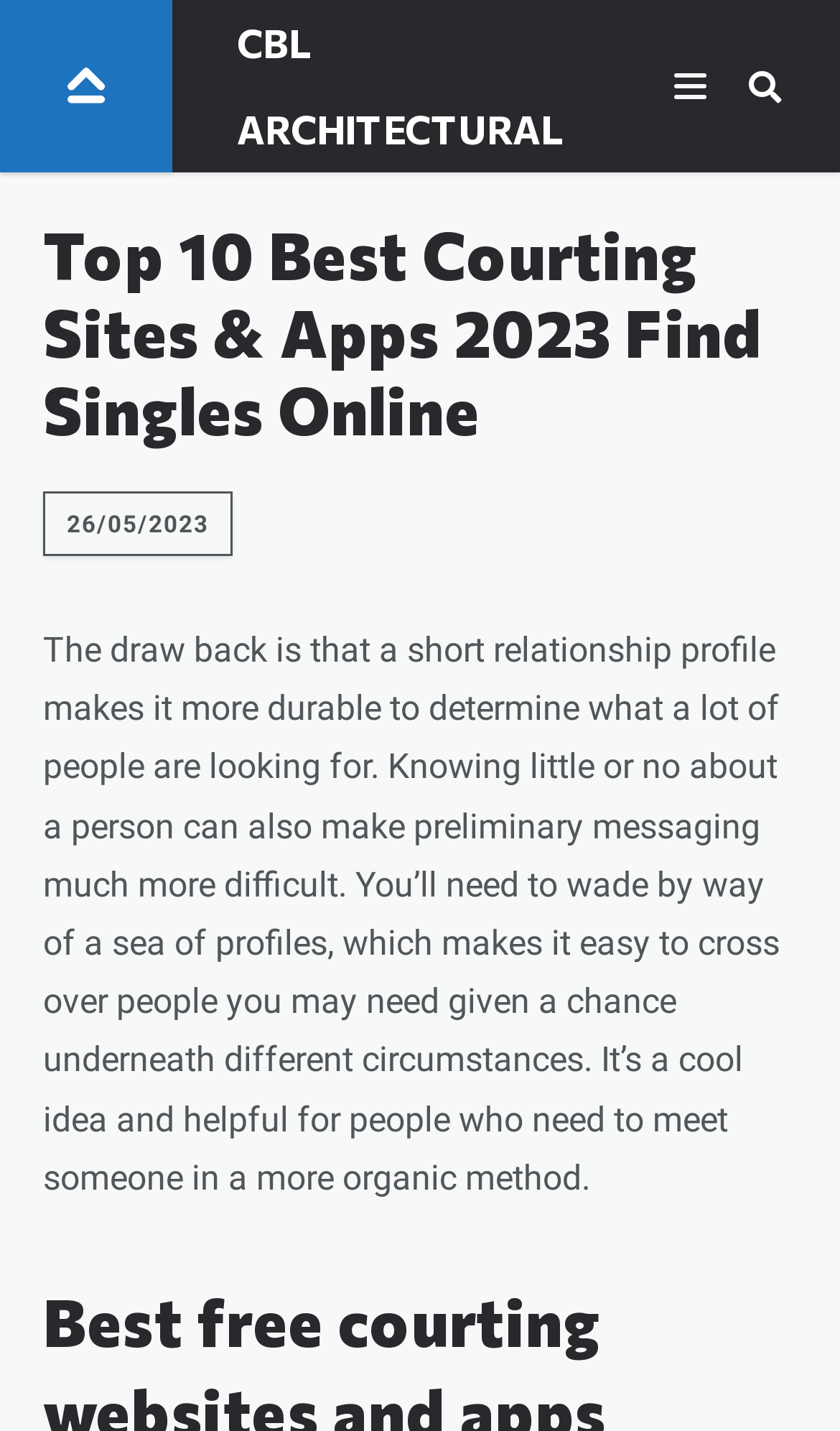Respond to the question with just a single word or phrase: 
What is the drawback of a short relationship profile?

Hard to determine what people want